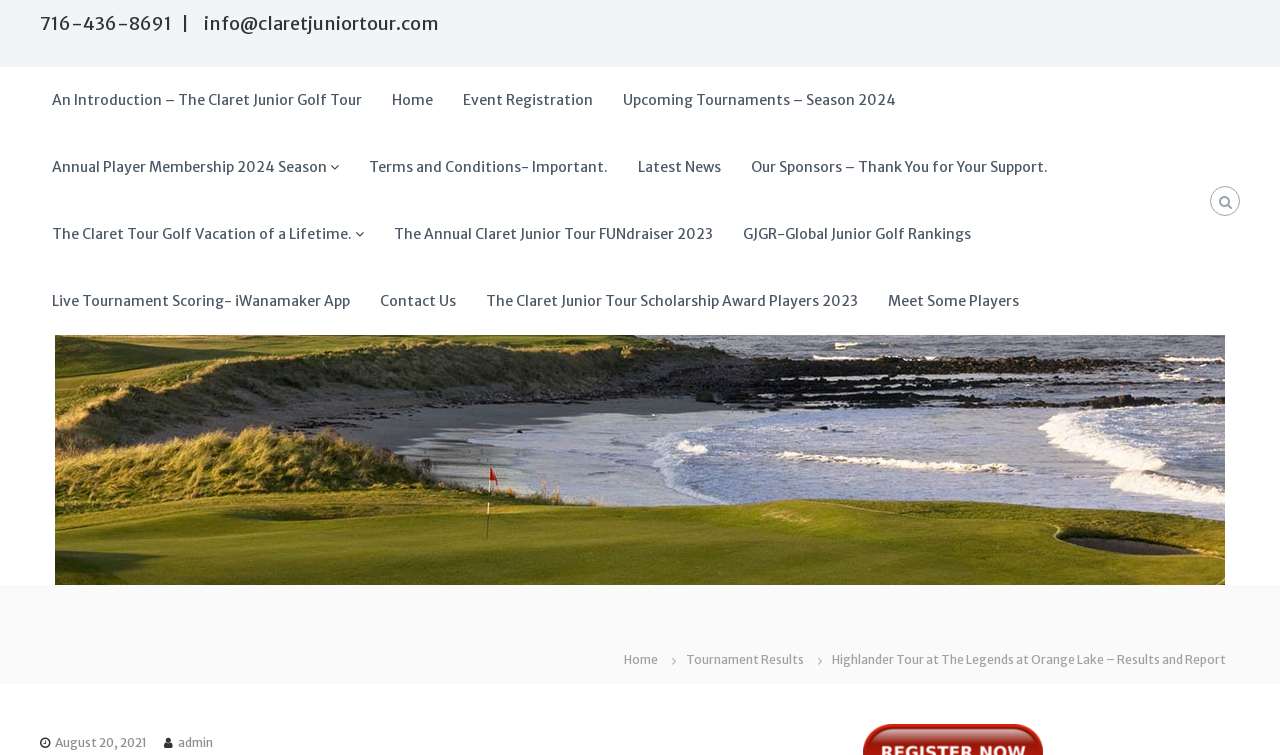What is the link below 'Home'?
Answer briefly with a single word or phrase based on the image.

Event Registration